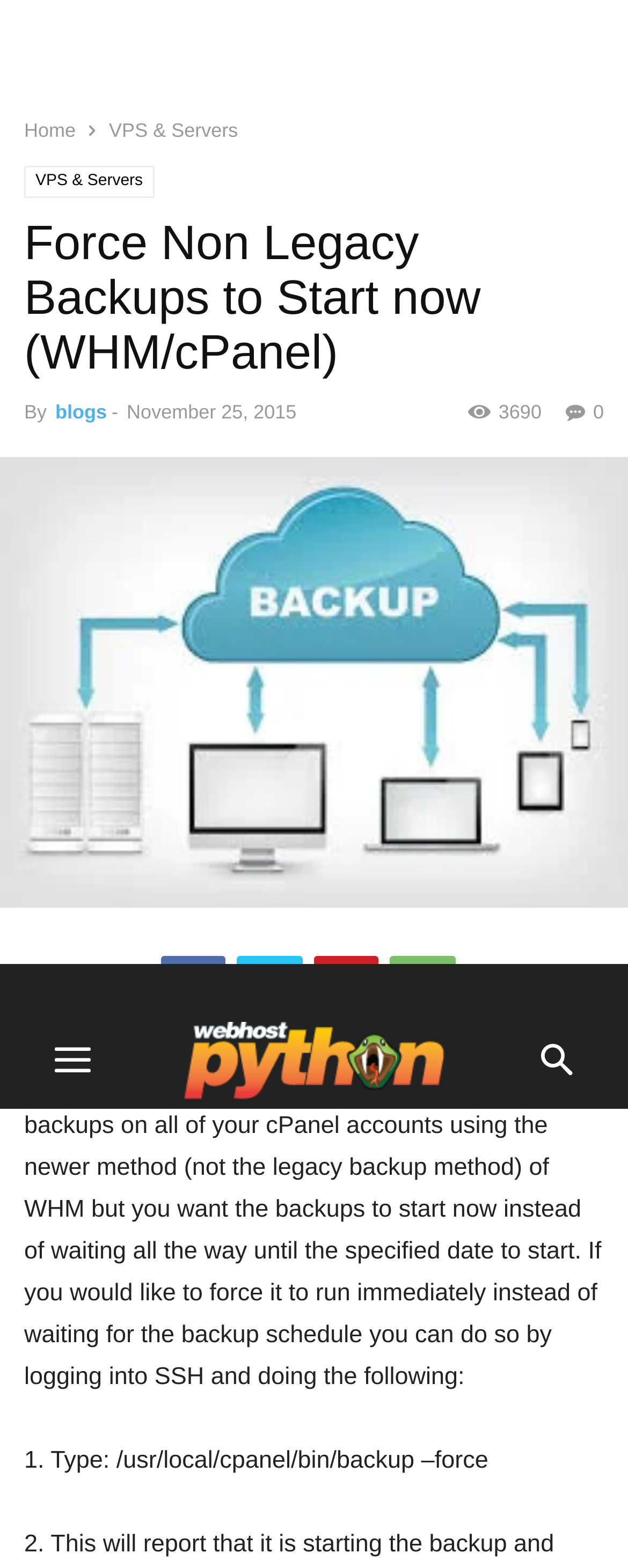With reference to the image, please provide a detailed answer to the following question: What is the topic of the article?

The topic of the article can be determined by looking at the heading 'Force Non Legacy Backups to Start now (WHM/cPanel)' which is a prominent element on the webpage, indicating that the article is about forcing non-legacy backups to start immediately in WHM/cPanel.